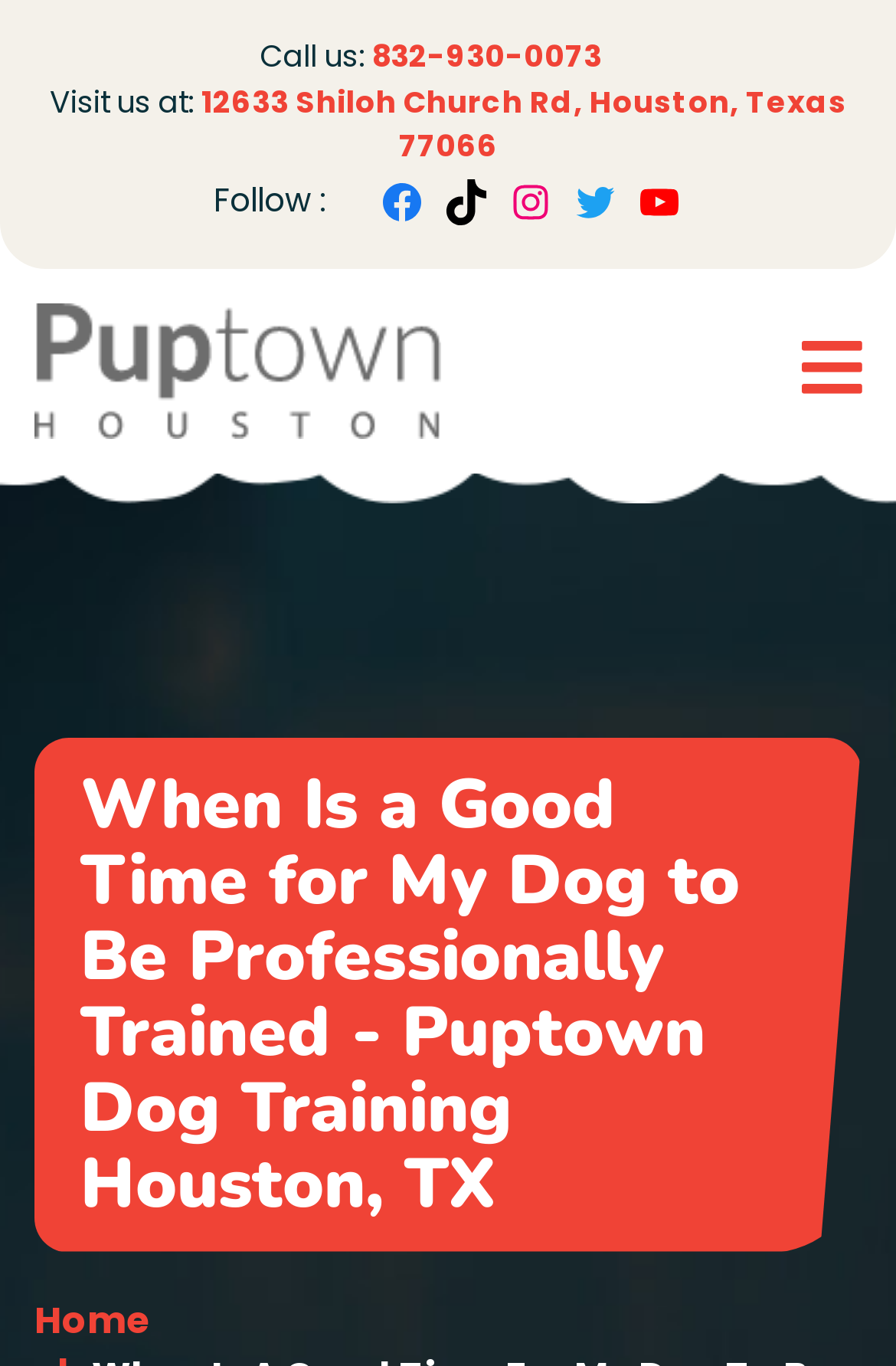What is the phone number to call?
Using the image as a reference, give an elaborate response to the question.

I found the phone number by looking at the 'Call us:' text, which is followed by a link with the phone number '832-930-0073'.